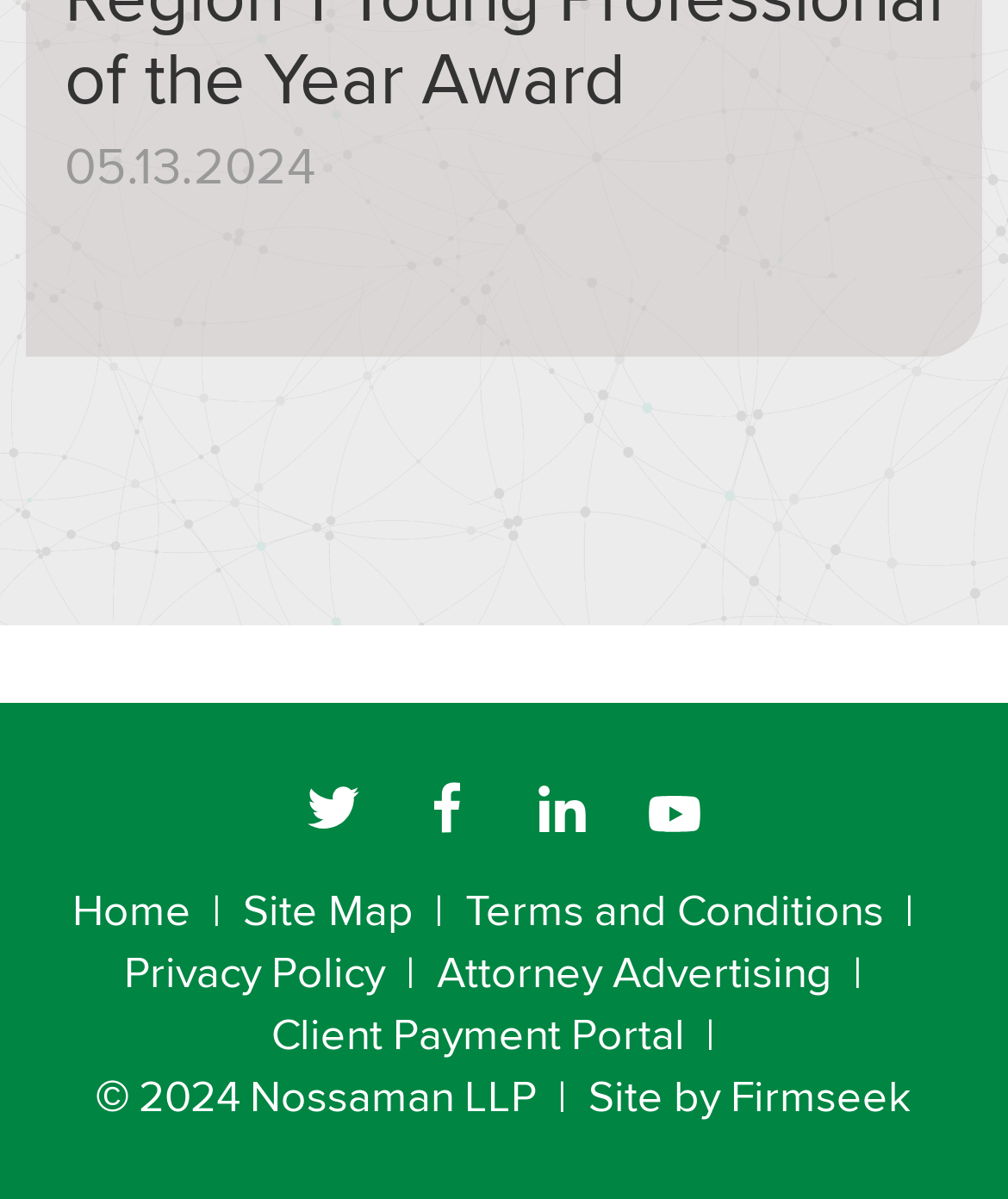Identify the bounding box for the UI element that is described as follows: "Site Map".

[0.241, 0.732, 0.41, 0.784]